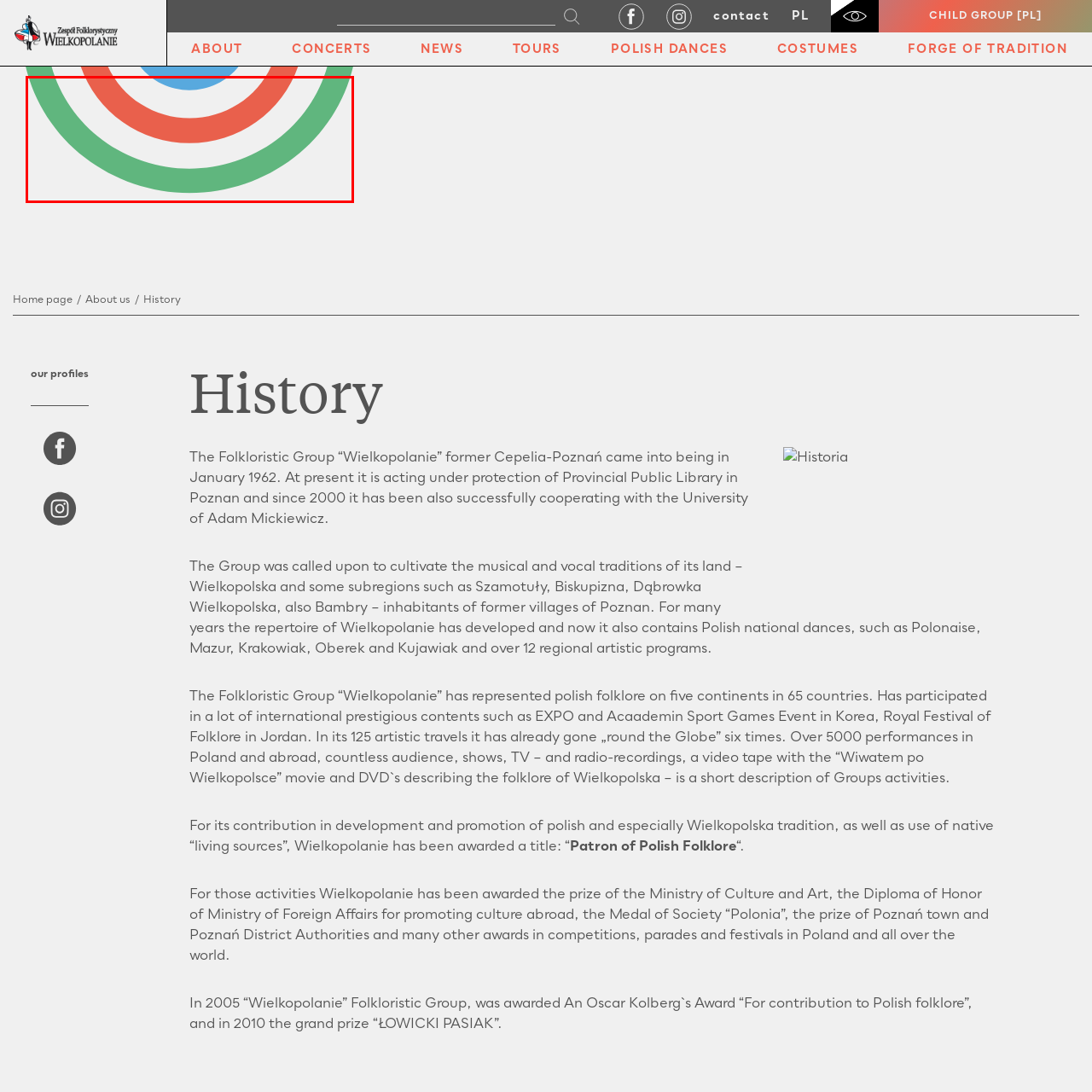Describe in detail the contents of the image highlighted within the red box.

The image features a vibrant and colorful design with concentric circles in hues of green, red, and blue. These circular patterns create a lively and dynamic visual effect, evoking a sense of rhythm and celebration often associated with folk traditions. This design element could be representative of the cultural heritage embraced by the Folkloristic Group Wielkopolanie, renowned for its commitment to preserving and promoting Polish folklore and dance. The image stands as a visual homage to the group's mission, reflecting its deep-rooted connection to the rich traditions and artistry of the Wielkopolska region.